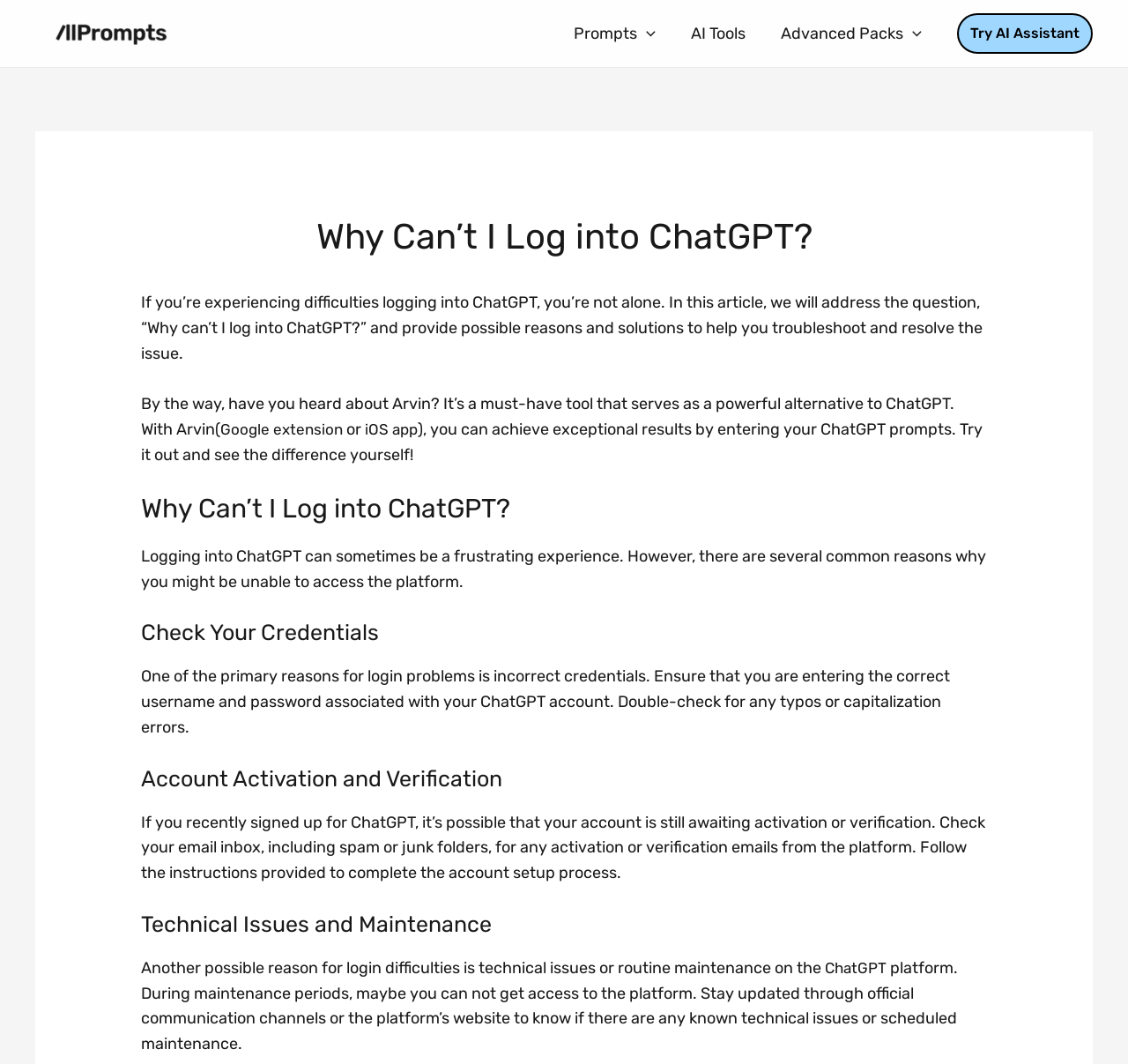Provide the bounding box coordinates for the area that should be clicked to complete the instruction: "View HEALTH category".

None